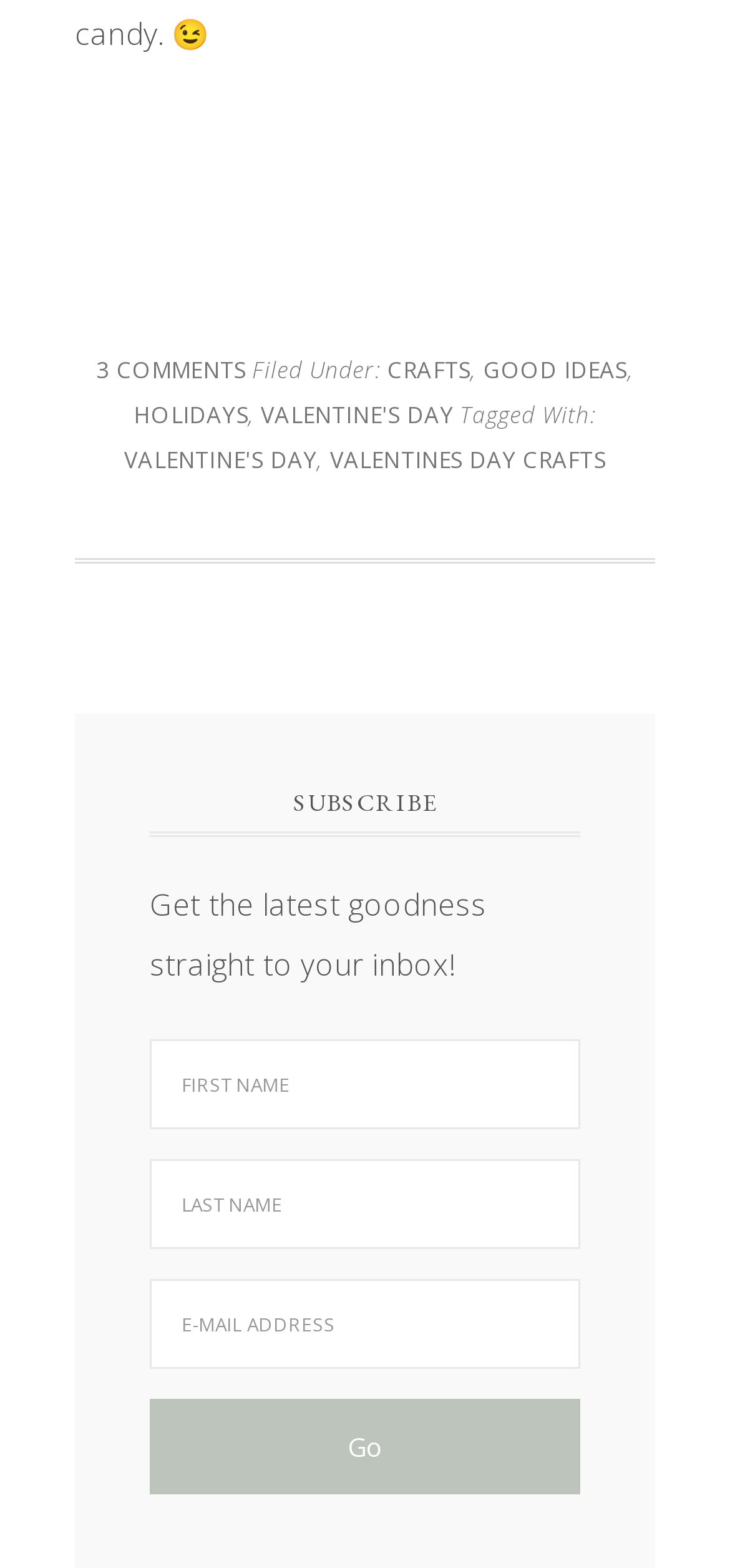Please specify the coordinates of the bounding box for the element that should be clicked to carry out this instruction: "Click on '3 COMMENTS'". The coordinates must be four float numbers between 0 and 1, formatted as [left, top, right, bottom].

[0.132, 0.225, 0.337, 0.245]